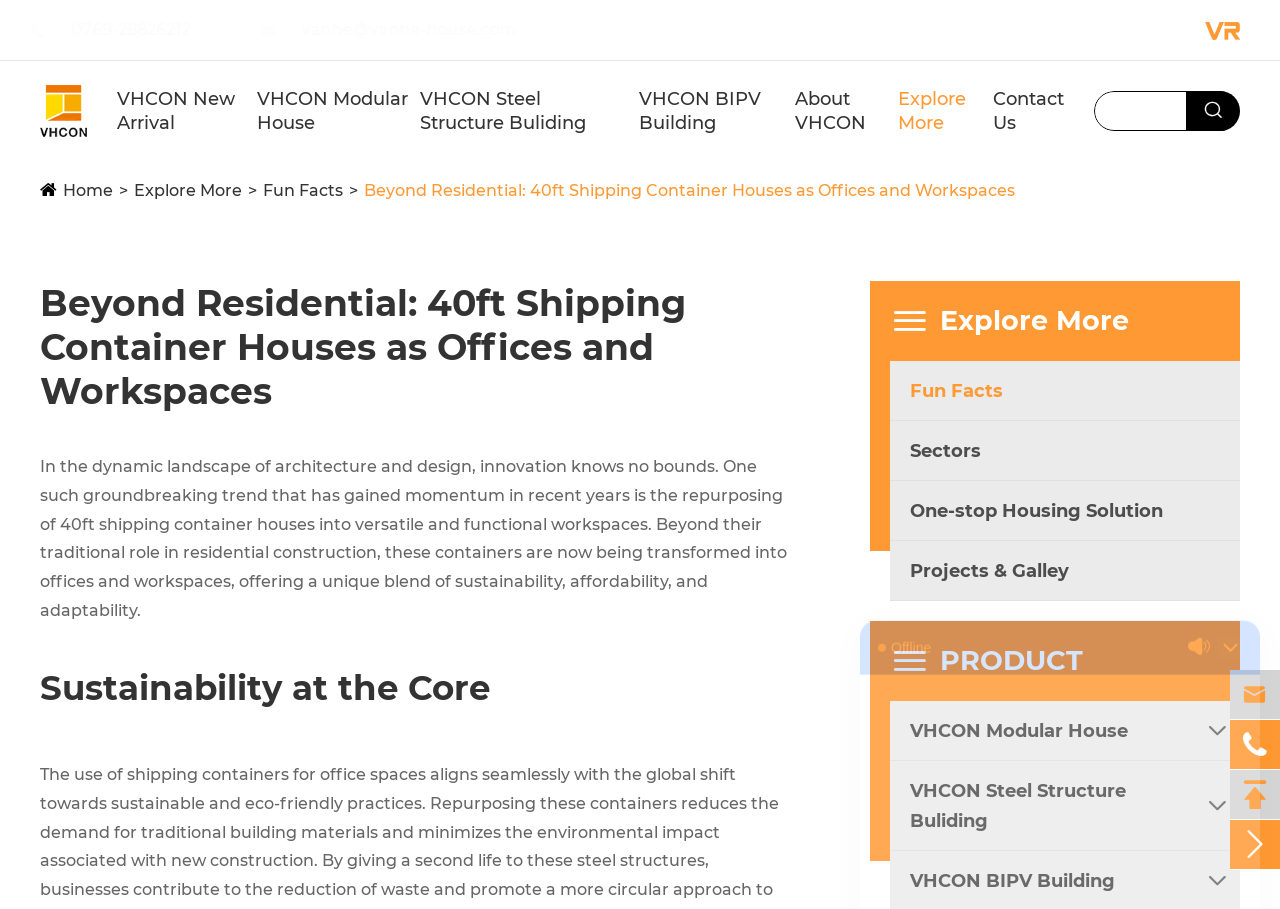What is the focus of the webpage's content?
Please provide a detailed answer to the question.

I found a heading on the webpage that says 'Sustainability at the Core', which suggests that the focus of the webpage's content is on sustainability. Additionally, the static text at the top of the webpage mentions 'sustainability' as one of the benefits of using shipping containers to create workspaces.